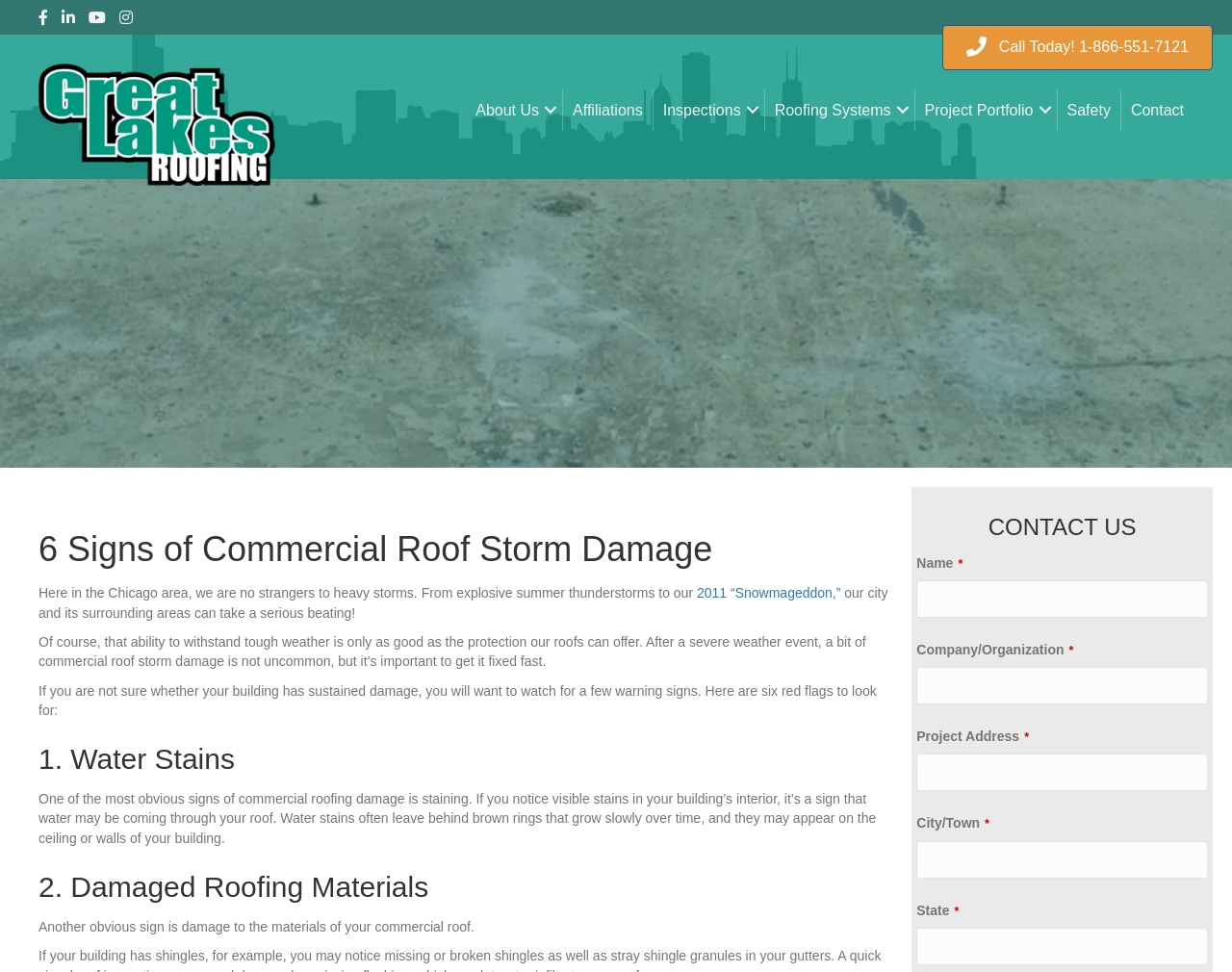Identify the bounding box coordinates of the clickable region to carry out the given instruction: "Call the company".

[0.765, 0.026, 0.984, 0.072]